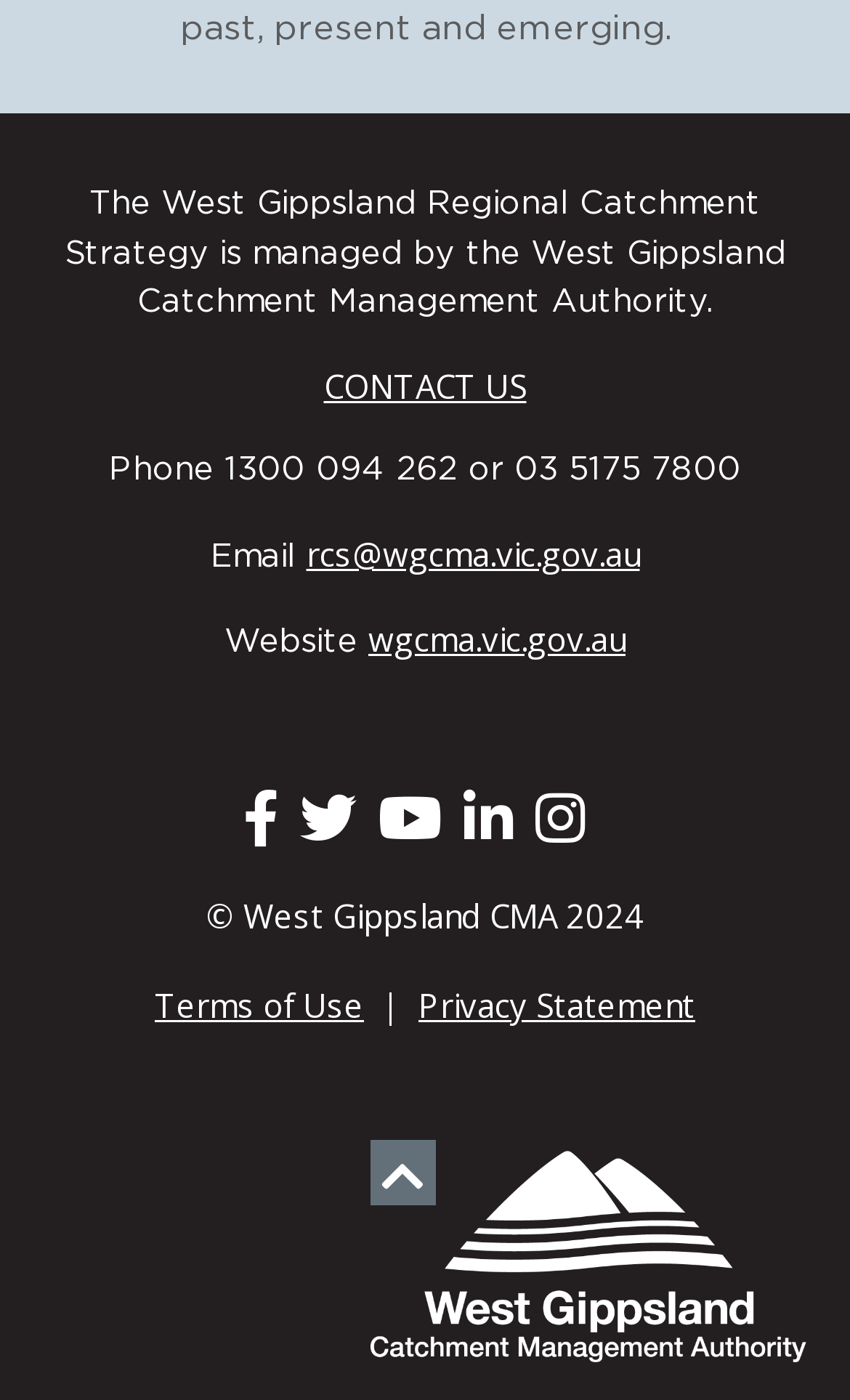Specify the bounding box coordinates of the region I need to click to perform the following instruction: "Click on 'Biodiversity'". The coordinates must be four float numbers in the range of 0 to 1, i.e., [left, top, right, bottom].

[0.115, 0.298, 0.885, 0.353]